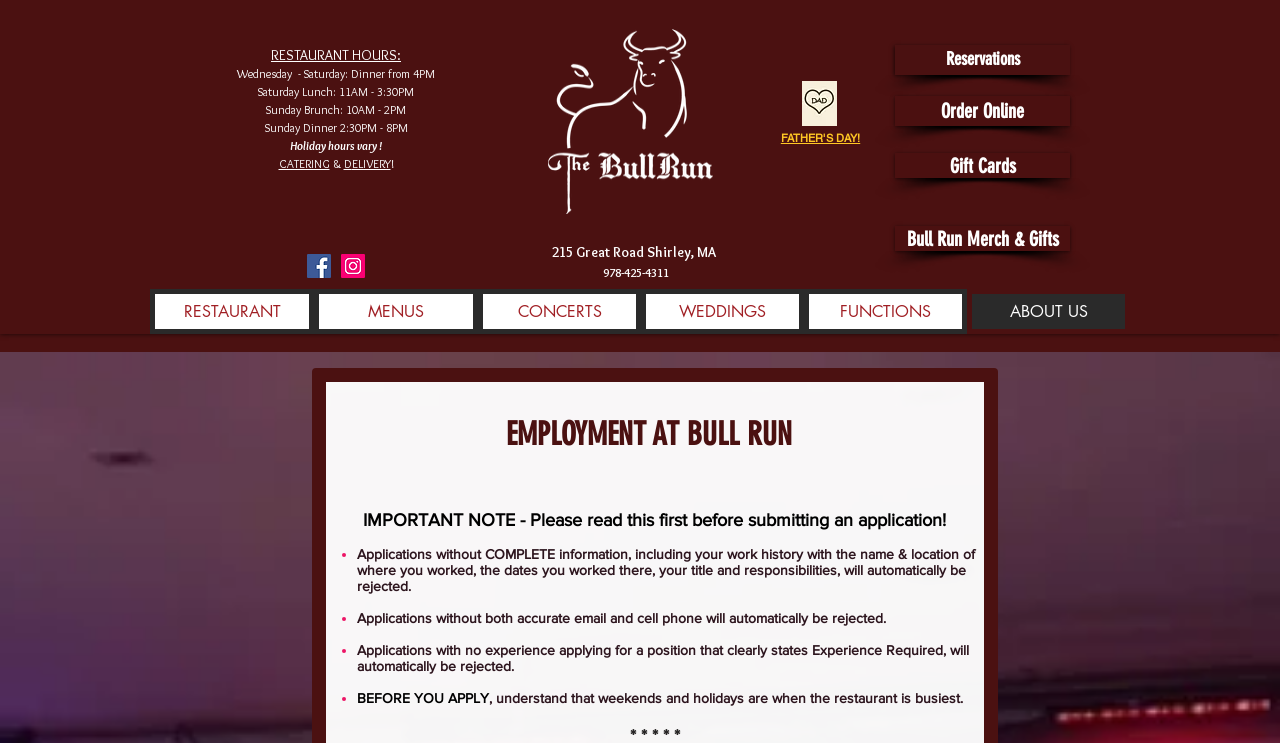Using the information in the image, give a comprehensive answer to the question: 
What is the name of the social media platform with a rabbit icon?

I found a social media section on the webpage with a rabbit icon, which is actually a Facebook icon. The link text is 'Facebook'.